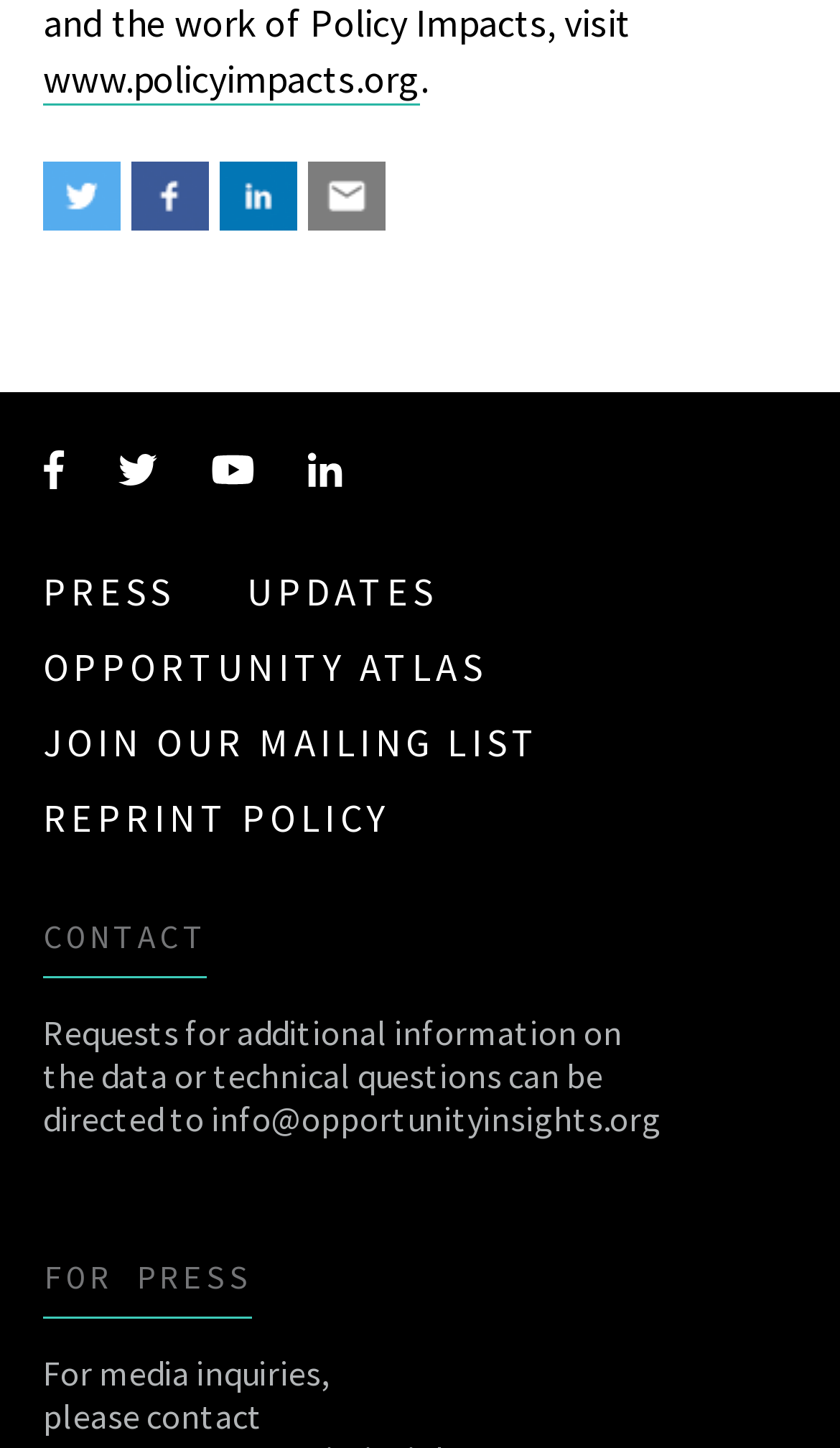Can you find the bounding box coordinates for the element to click on to achieve the instruction: "check FOR PRESS"?

[0.051, 0.871, 0.301, 0.911]